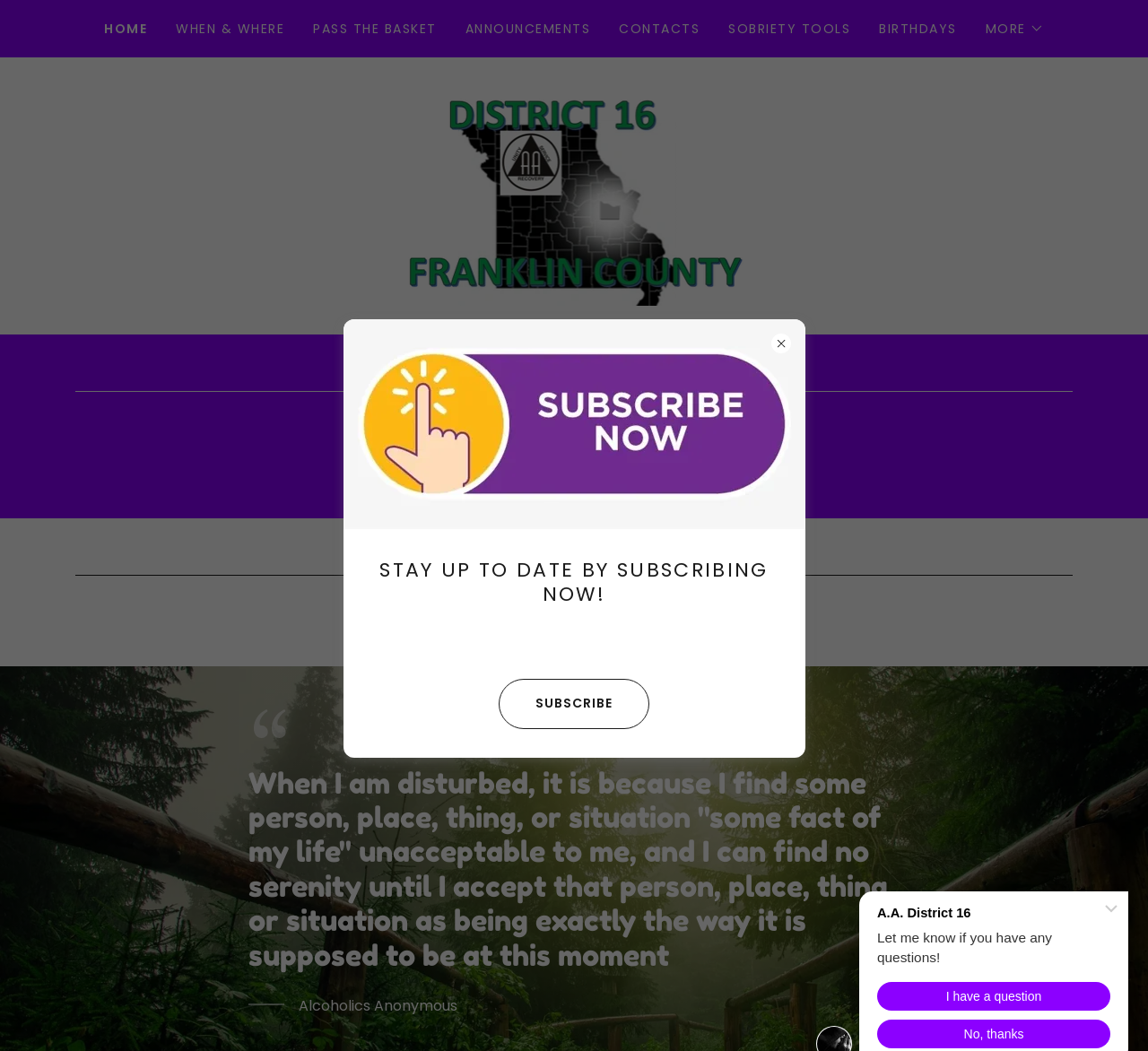Find the bounding box coordinates of the area that needs to be clicked in order to achieve the following instruction: "Click the SUBSCRIBE link". The coordinates should be specified as four float numbers between 0 and 1, i.e., [left, top, right, bottom].

[0.434, 0.645, 0.566, 0.693]